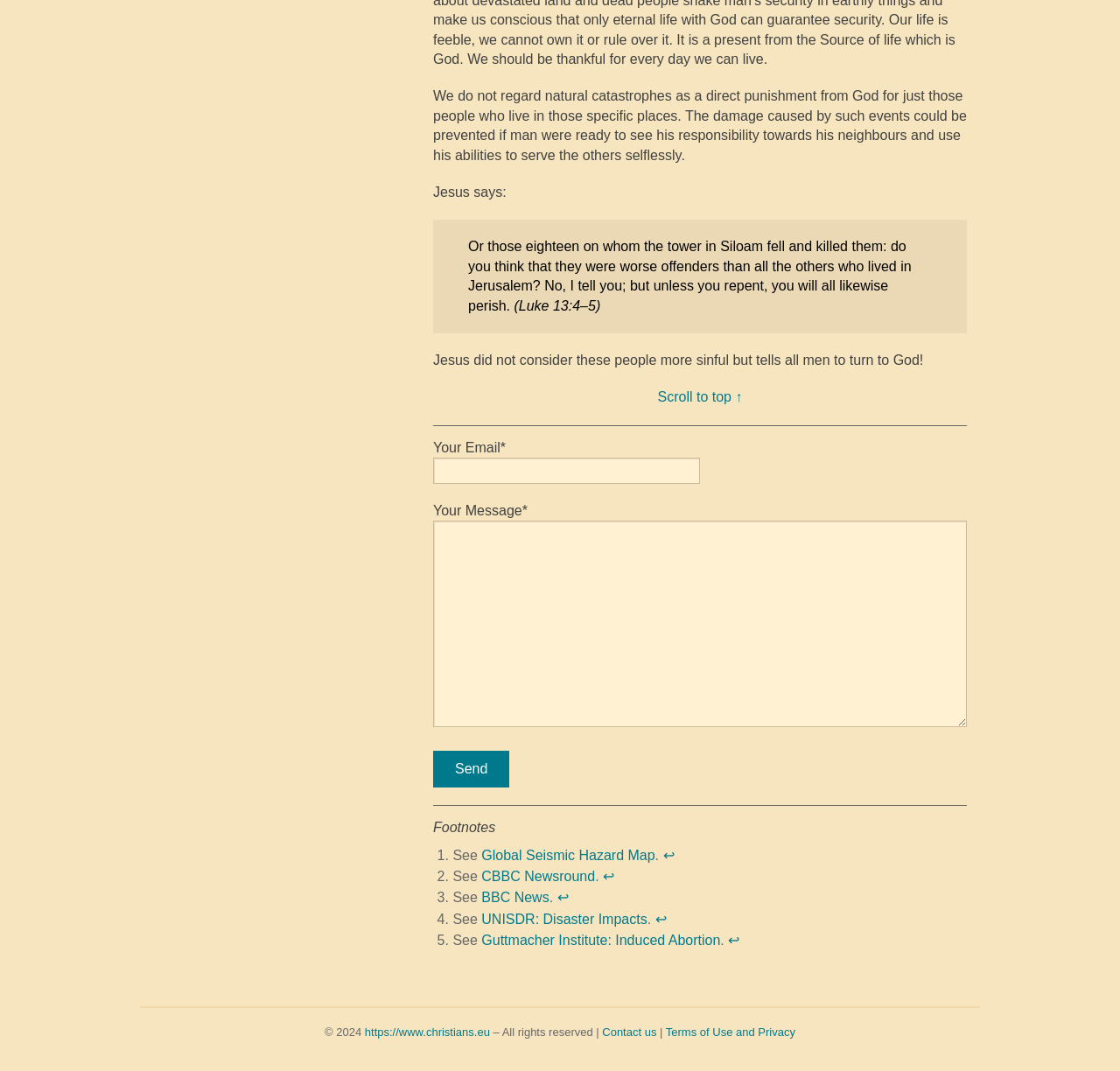What is the purpose of the contact form?
Please respond to the question with a detailed and well-explained answer.

The contact form is located in the middle of the webpage, and it has fields for email and message. The 'Send' button is also present, indicating that the purpose of the form is to send a message to the website owner or administrator.